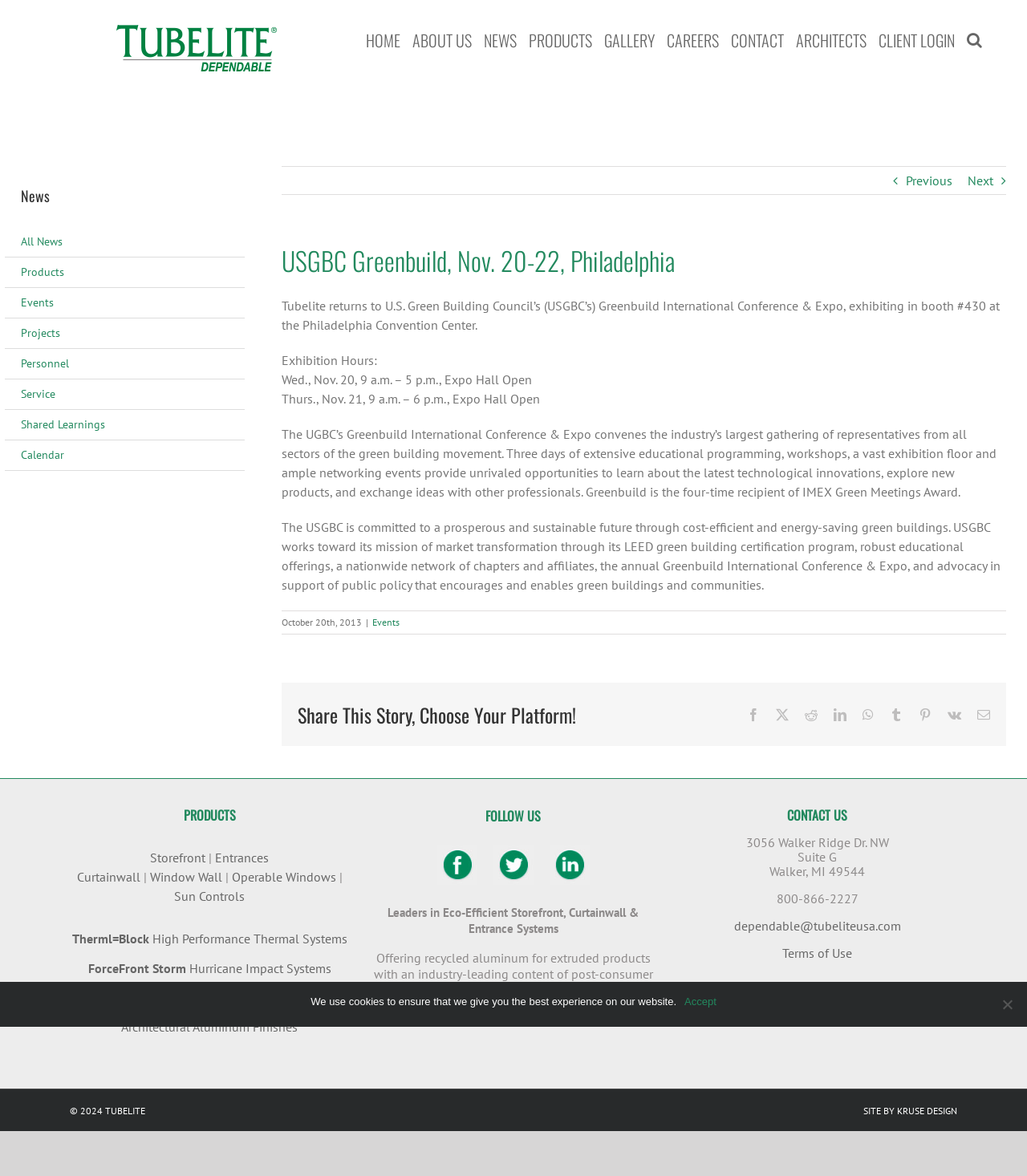Could you provide the bounding box coordinates for the portion of the screen to click to complete this instruction: "Click the 'HOME' link"?

[0.357, 0.0, 0.39, 0.068]